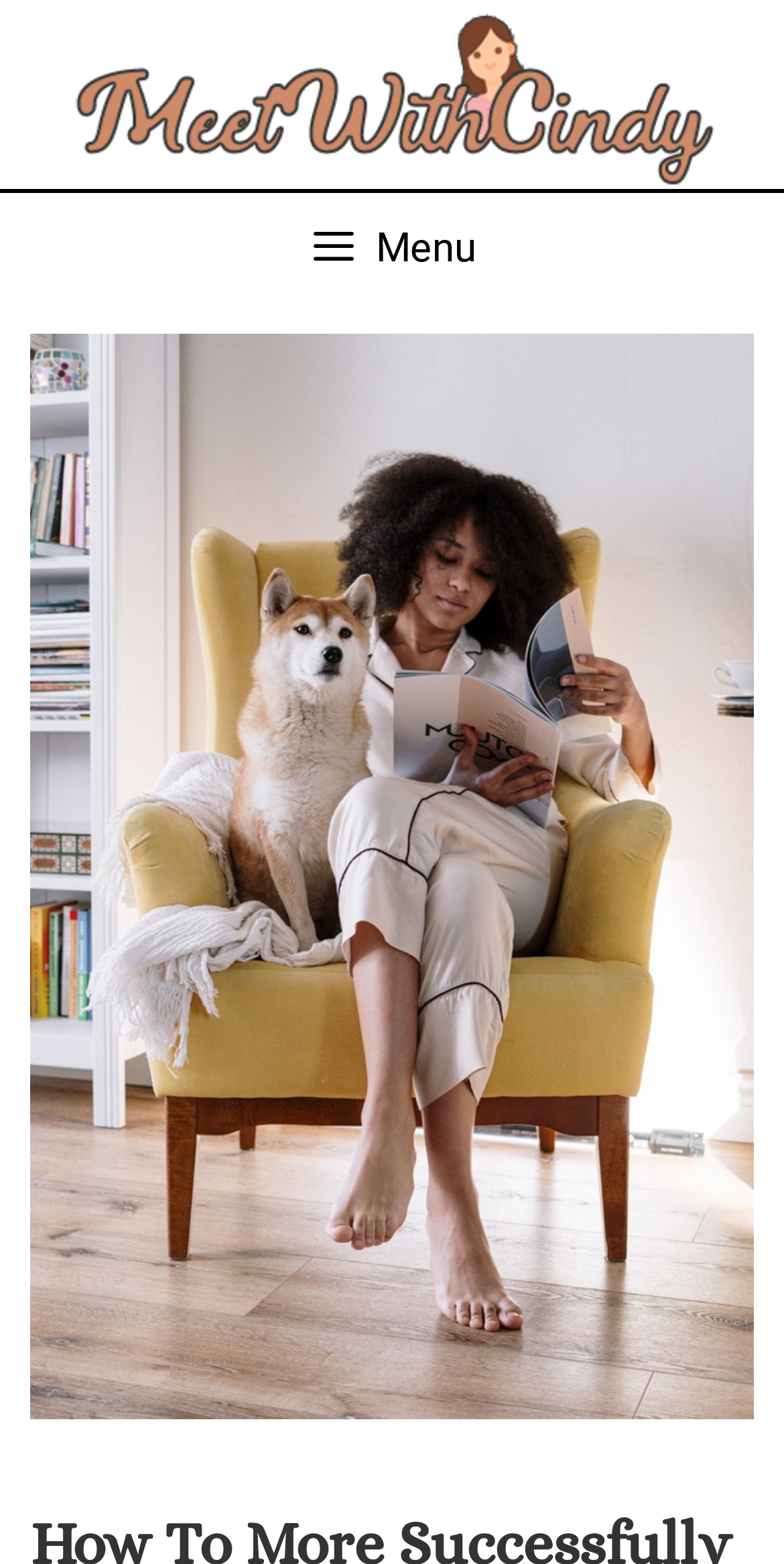Please provide the bounding box coordinates in the format (top-left x, top-left y, bottom-right x, bottom-right y). Remember, all values are floating point numbers between 0 and 1. What is the bounding box coordinate of the region described as: Menu

[0.0, 0.123, 1.0, 0.194]